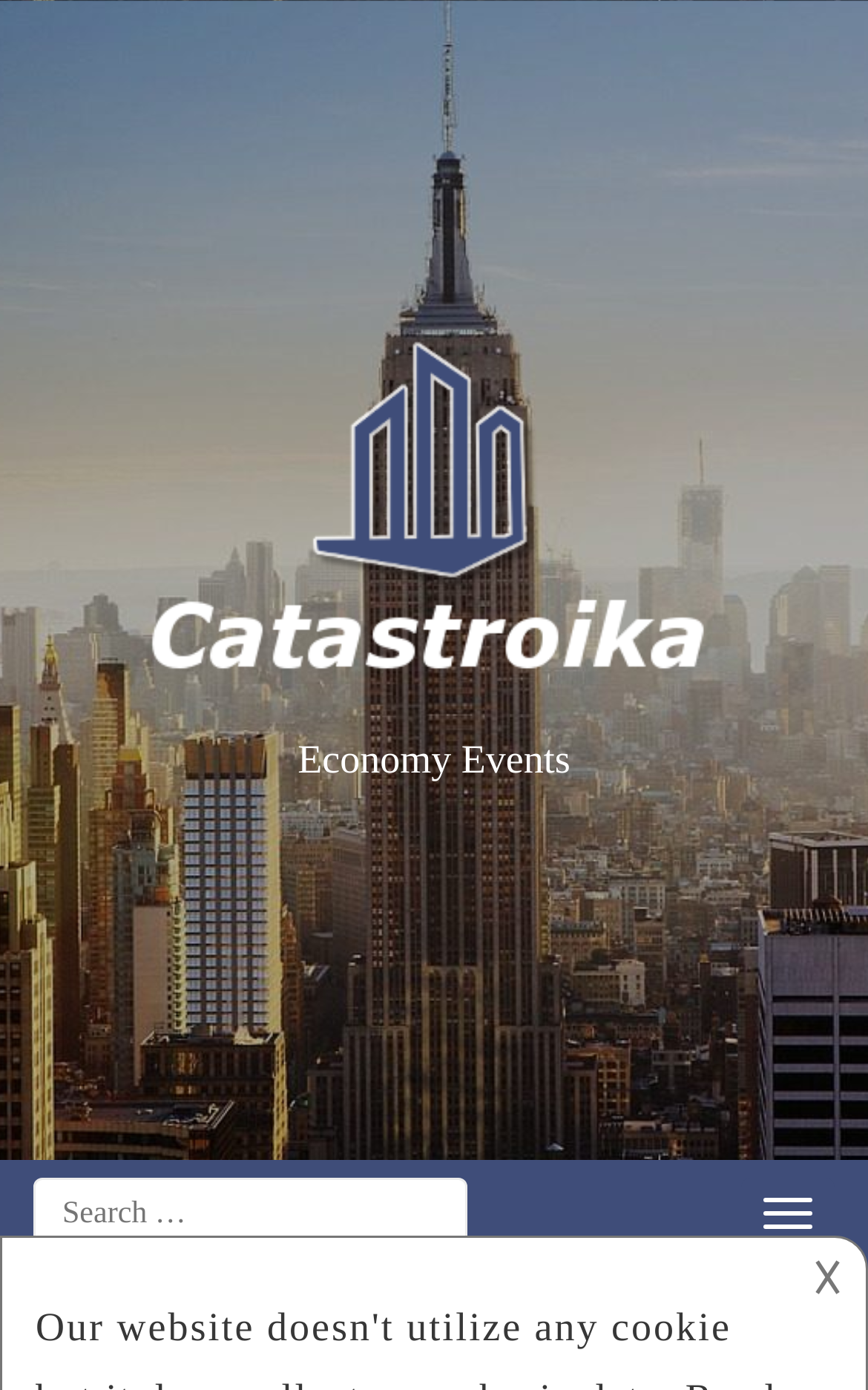Locate the bounding box coordinates for the element described below: "November 2, 2006March 29, 2020". The coordinates must be four float values between 0 and 1, formatted as [left, top, right, bottom].

None